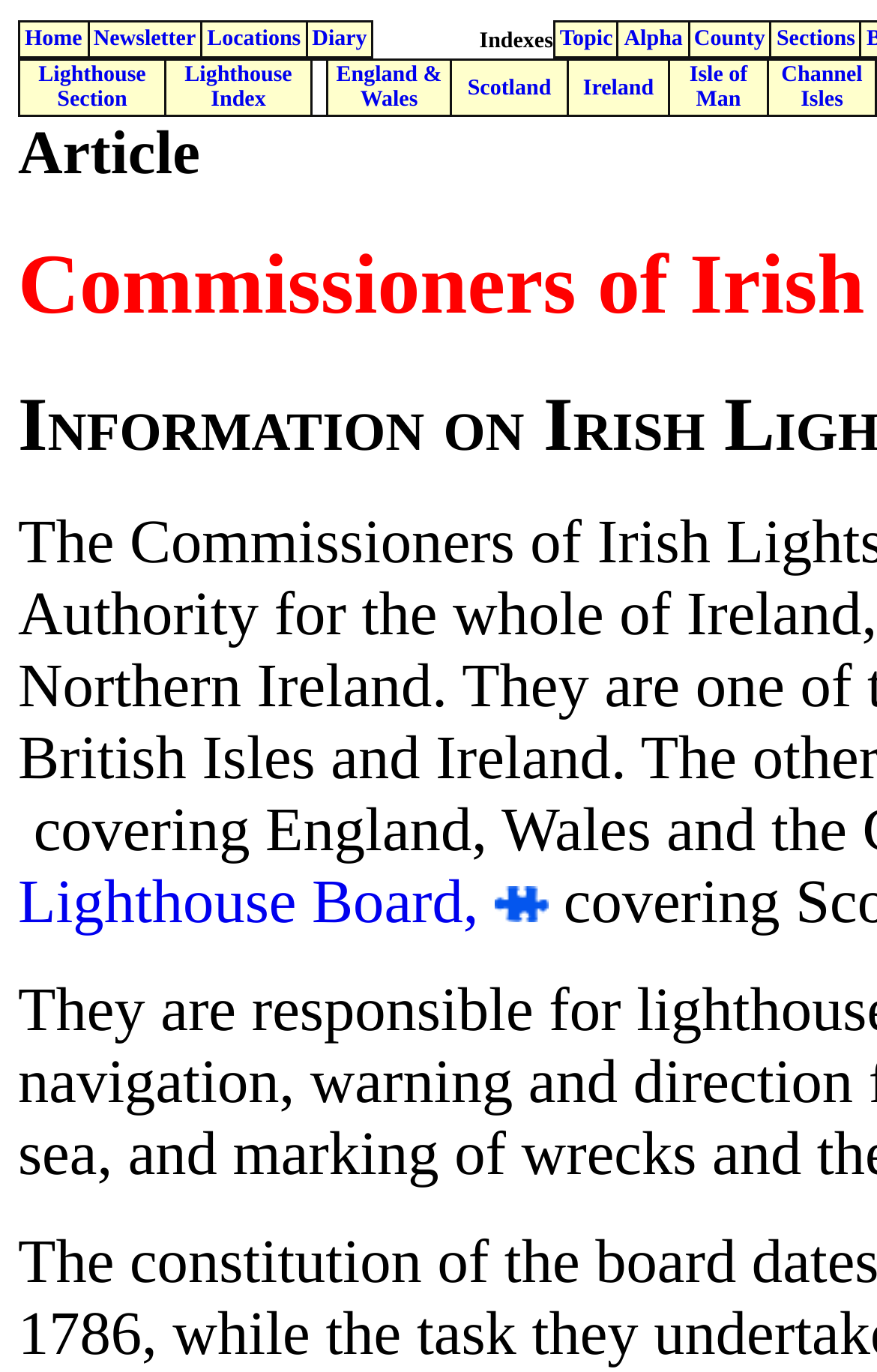Identify the bounding box for the described UI element. Provide the coordinates in (top-left x, top-left y, bottom-right x, bottom-right y) format with values ranging from 0 to 1: Newsletter

[0.107, 0.019, 0.223, 0.037]